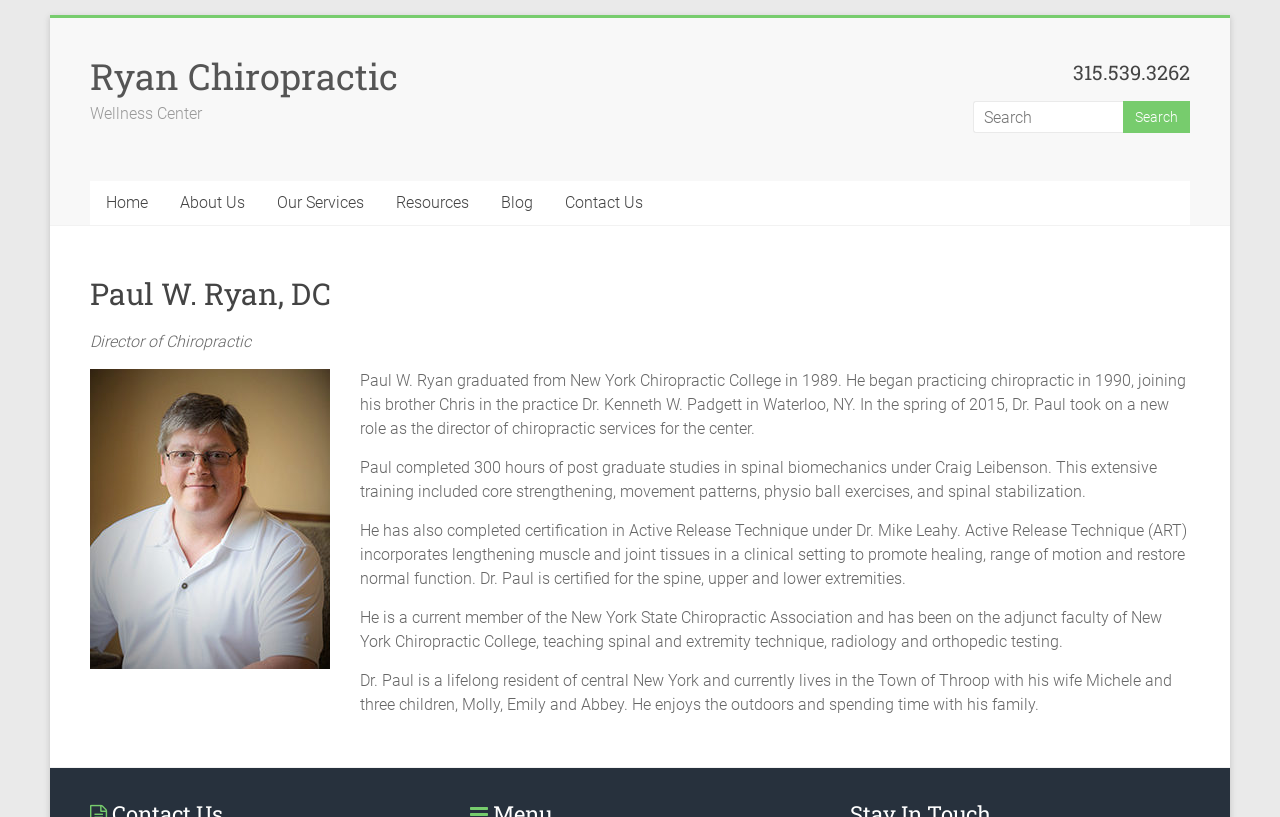Find the UI element described as: "Resources" and predict its bounding box coordinates. Ensure the coordinates are four float numbers between 0 and 1, [left, top, right, bottom].

[0.297, 0.222, 0.379, 0.275]